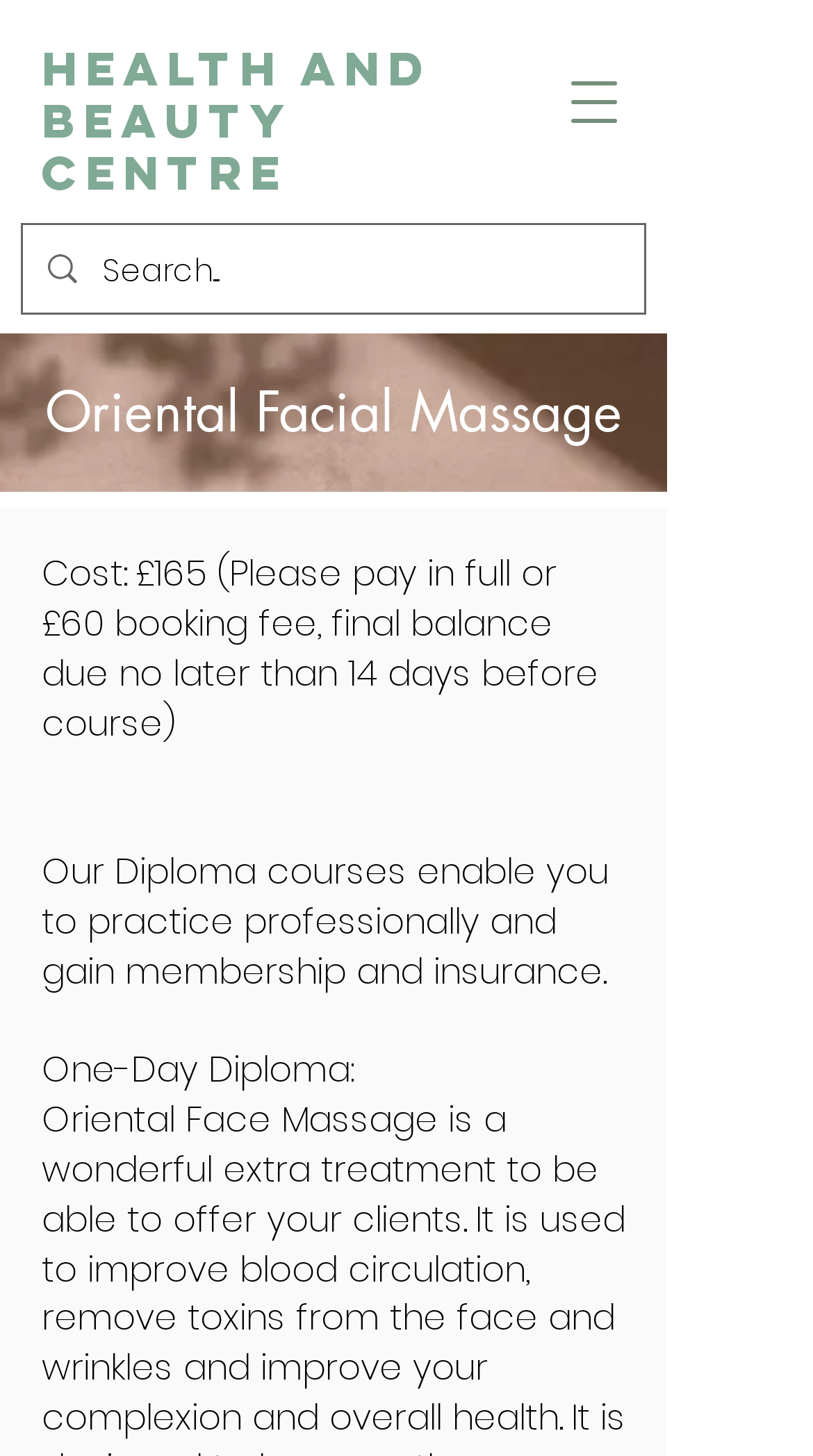Give an in-depth explanation of the webpage layout and content.

The webpage is about Oriental Facial Massage course information, specifically highlighting Alternative Training solutions. 

At the top left of the page, there is a link to the "Health and Beauty Centre". On the top right, a button to "Open navigation menu" is located. 

Below the top section, a search bar is positioned, accompanied by a small image on the left and a searchbox with a placeholder text "Search...". 

The main content of the page is divided into sections. The first section is headed by "Oriental Facial Massage" and provides course details. Below this heading, there is a paragraph stating the cost of the course, which is £165, with payment options explained. 

Further down, another paragraph describes the benefits of the Diploma courses, including the ability to practice professionally and gain membership and insurance. 

Finally, at the bottom of the main content, there is a section titled "One-Day Diploma:".